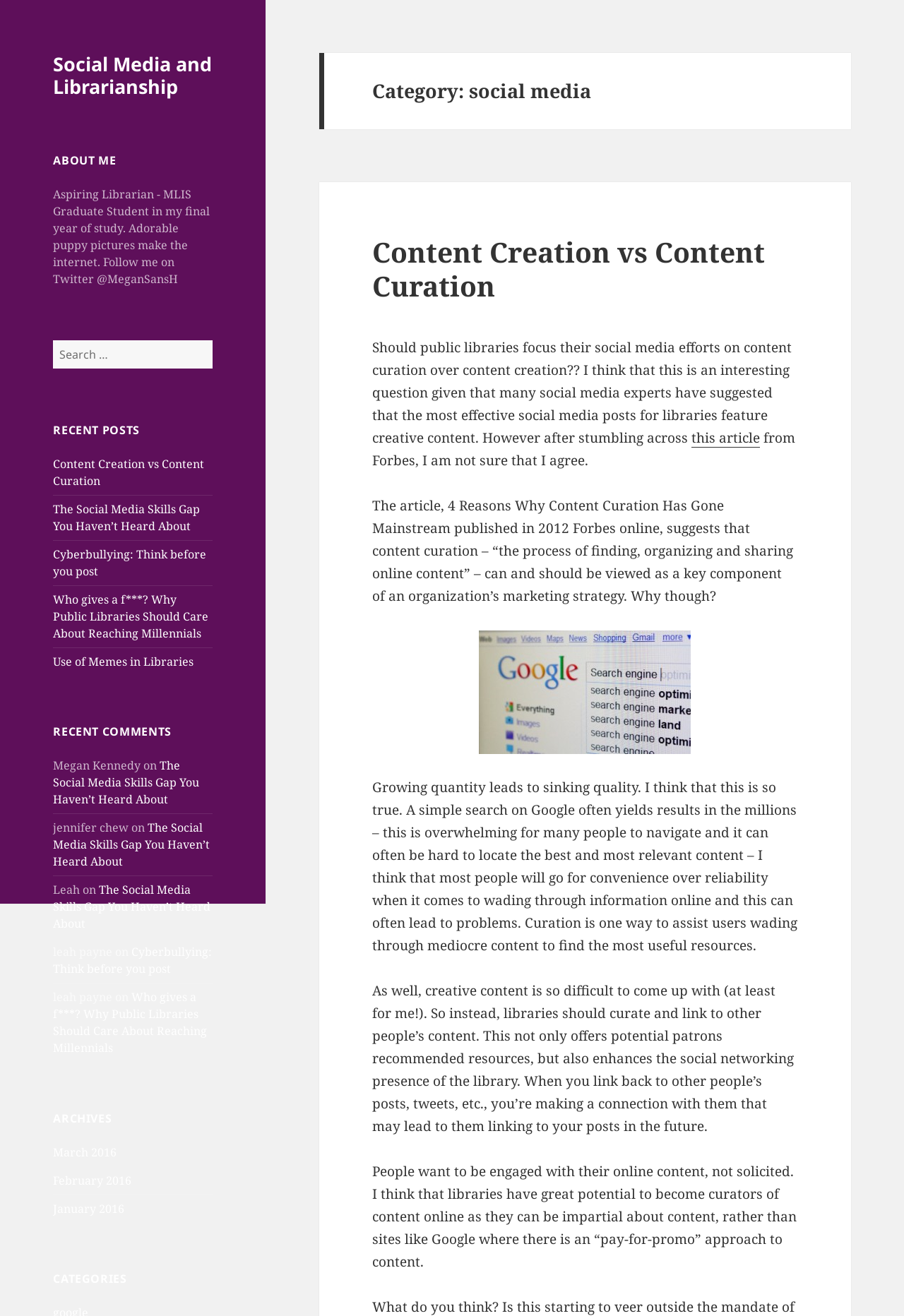Find the bounding box coordinates of the clickable area that will achieve the following instruction: "Search for something".

[0.059, 0.258, 0.235, 0.28]